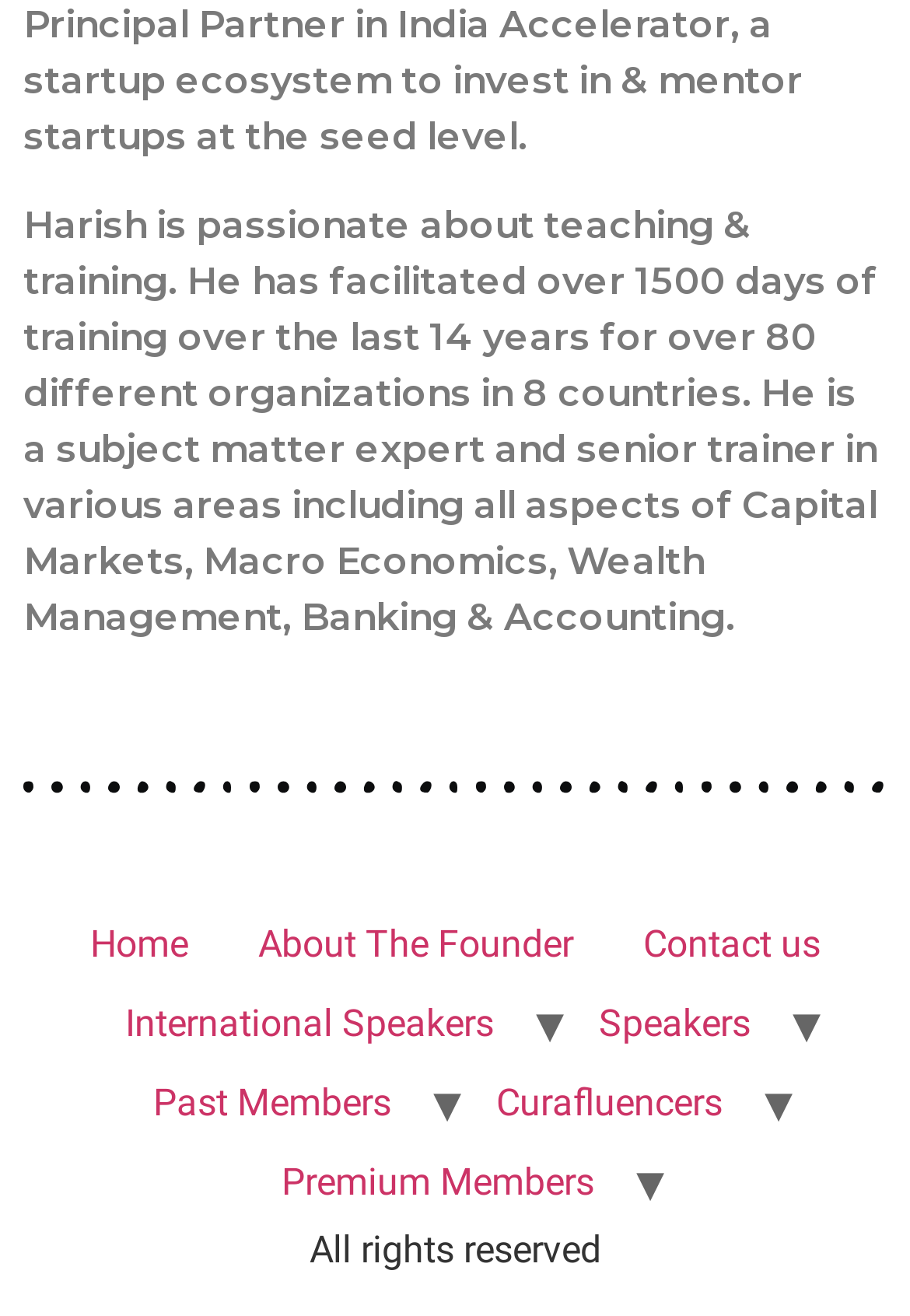Refer to the image and offer a detailed explanation in response to the question: What is Harish passionate about?

Based on the StaticText element with the bounding box coordinates [0.026, 0.155, 0.964, 0.487], Harish is passionate about teaching and training.